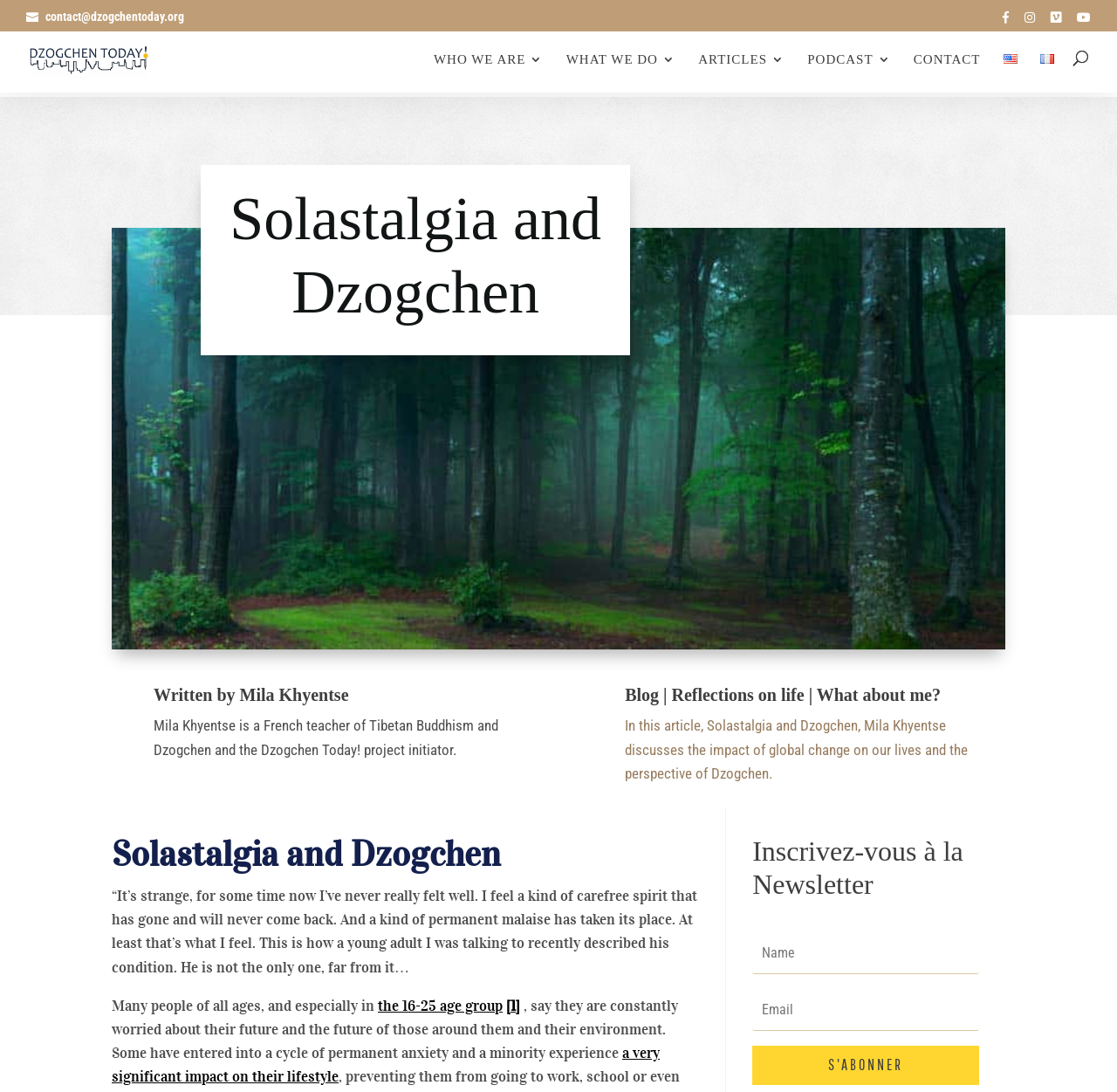Ascertain the bounding box coordinates for the UI element detailed here: "ATLANTA". The coordinates should be provided as [left, top, right, bottom] with each value being a float between 0 and 1.

None